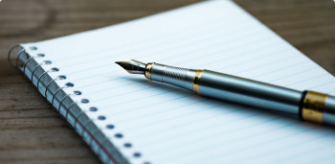Answer the question using only a single word or phrase: 
What is suggested by the pen's position?

A moment of creativity or reflection